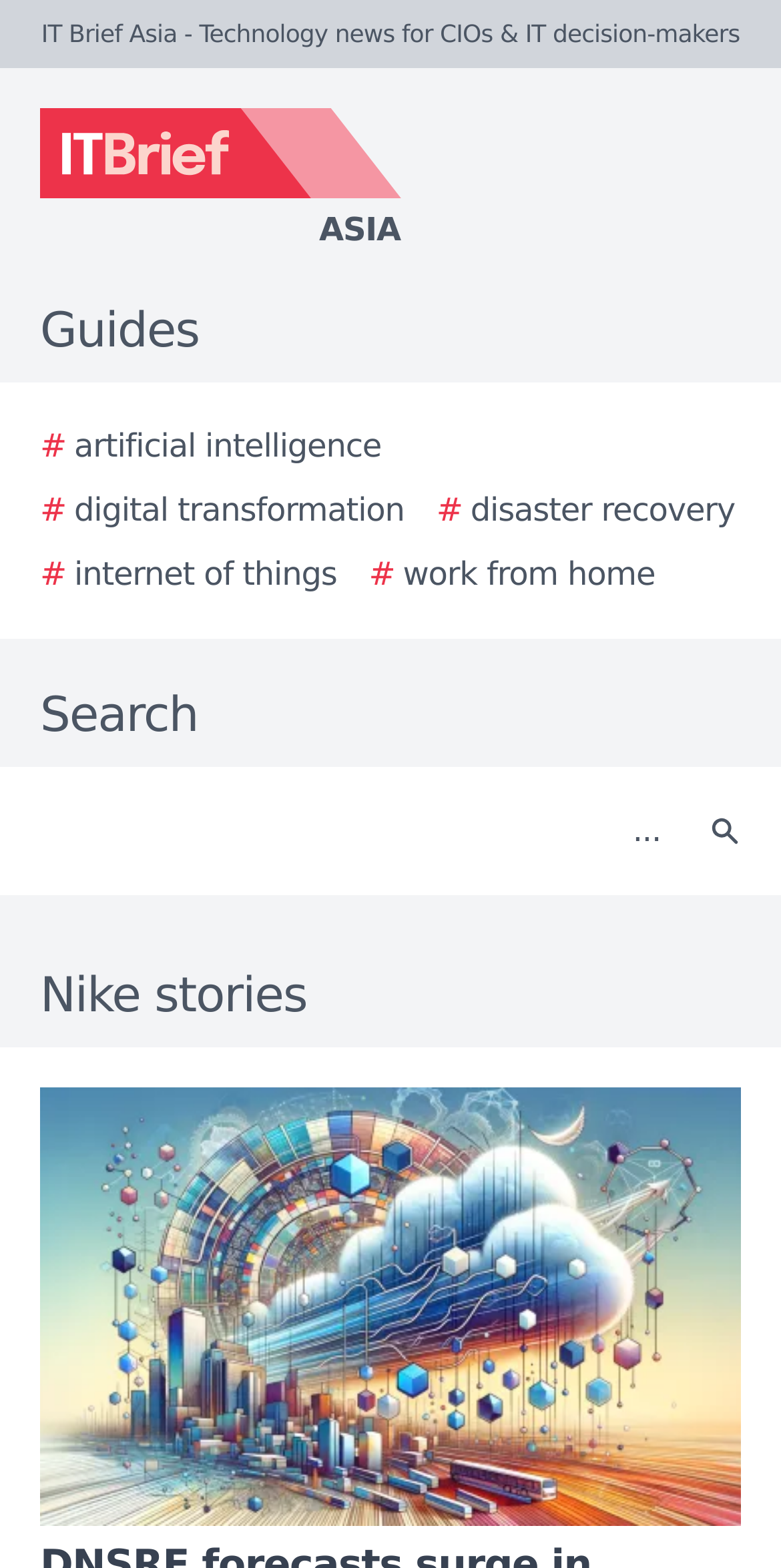How many links are under Guides?
Answer the question using a single word or phrase, according to the image.

4